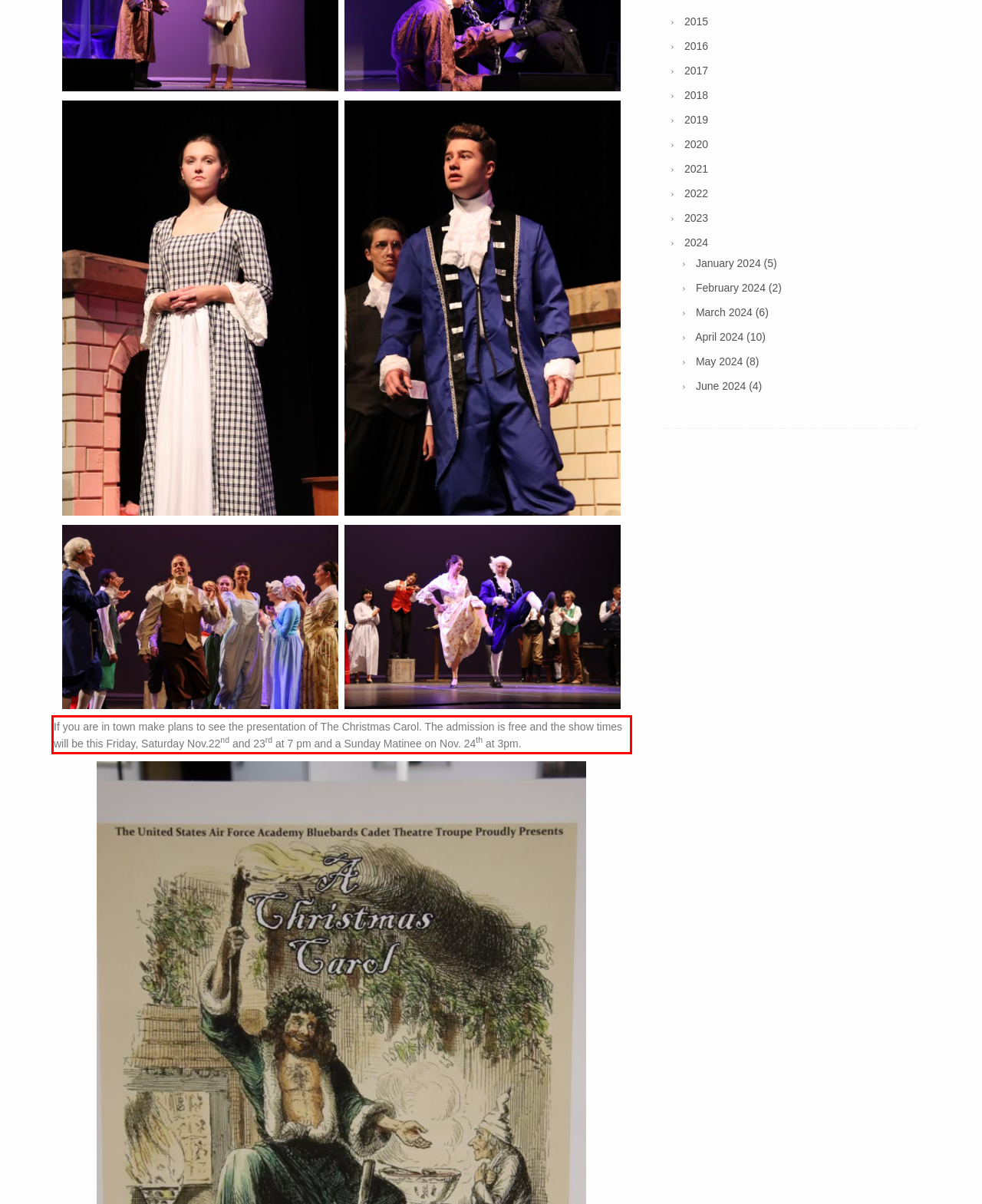You are provided with a screenshot of a webpage featuring a red rectangle bounding box. Extract the text content within this red bounding box using OCR.

If you are in town make plans to see the presentation of The Christmas Carol. The admission is free and the show times will be this Friday, Saturday Nov.22nd and 23rd at 7 pm and a Sunday Matinee on Nov. 24th at 3pm.